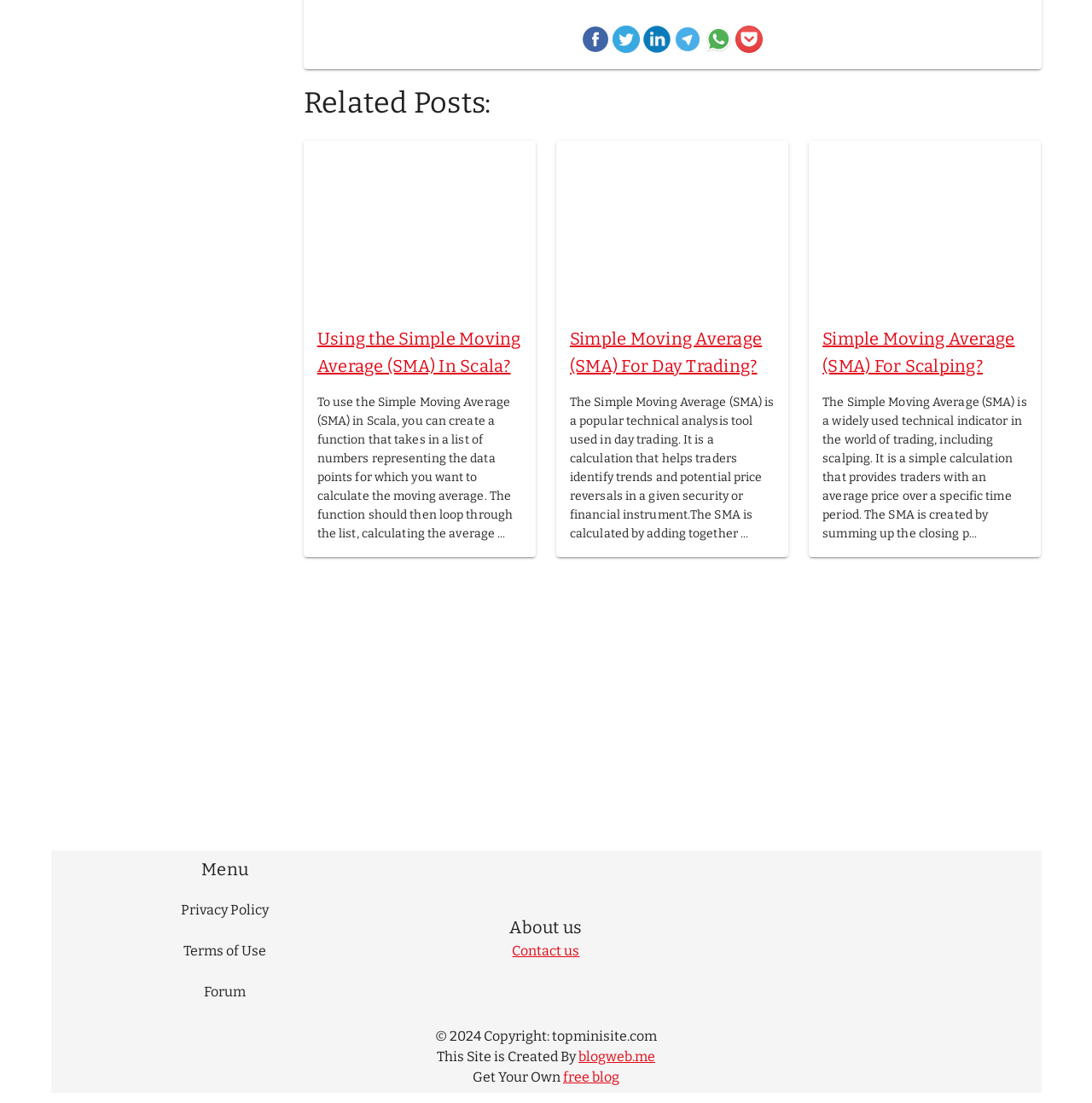What is the name of the website that created this site?
With the help of the image, please provide a detailed response to the question.

I found the name of the website that created this site by looking at the text at the bottom of the webpage, which says 'This Site is Created By blogweb.me'.